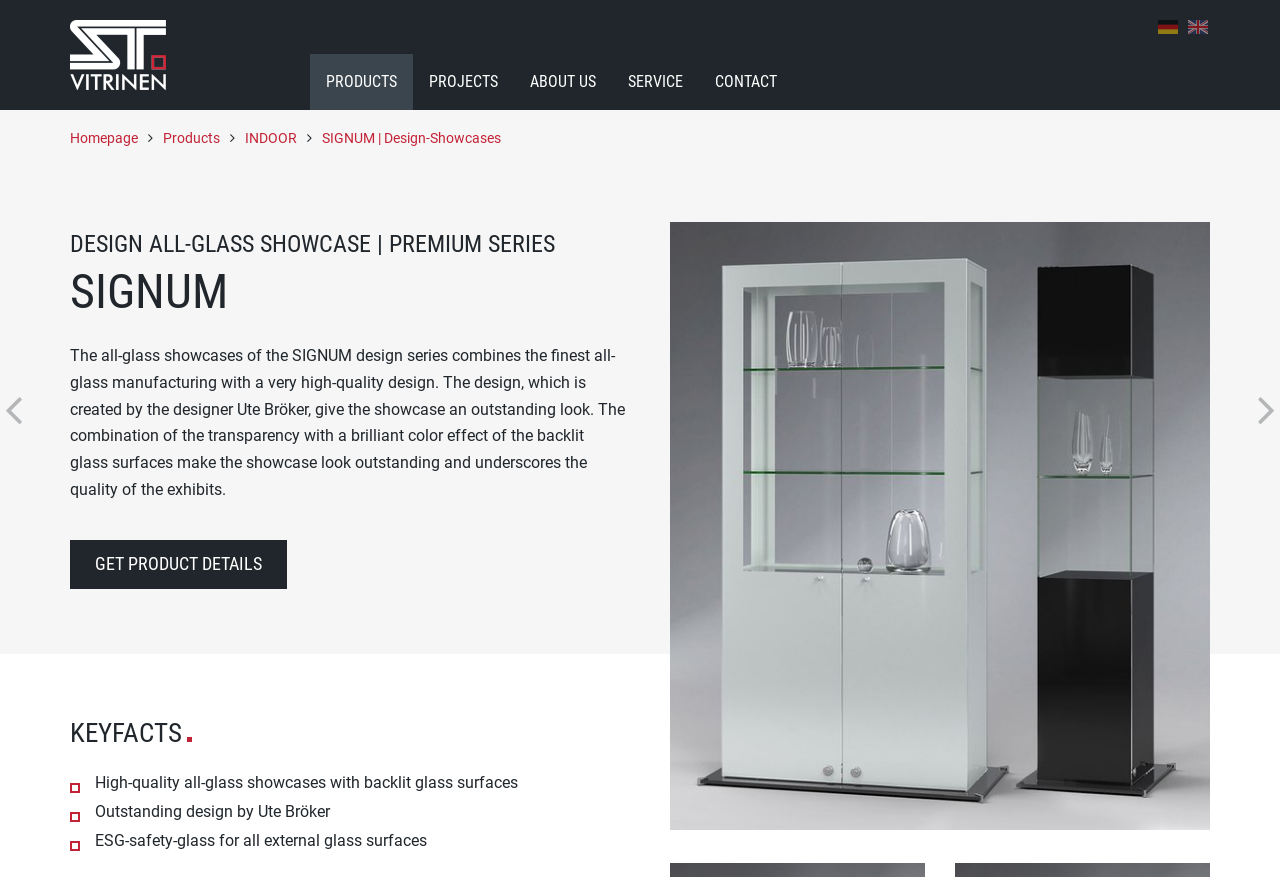Please locate the clickable area by providing the bounding box coordinates to follow this instruction: "Click the GET PRODUCT DETAILS button".

[0.055, 0.615, 0.224, 0.672]